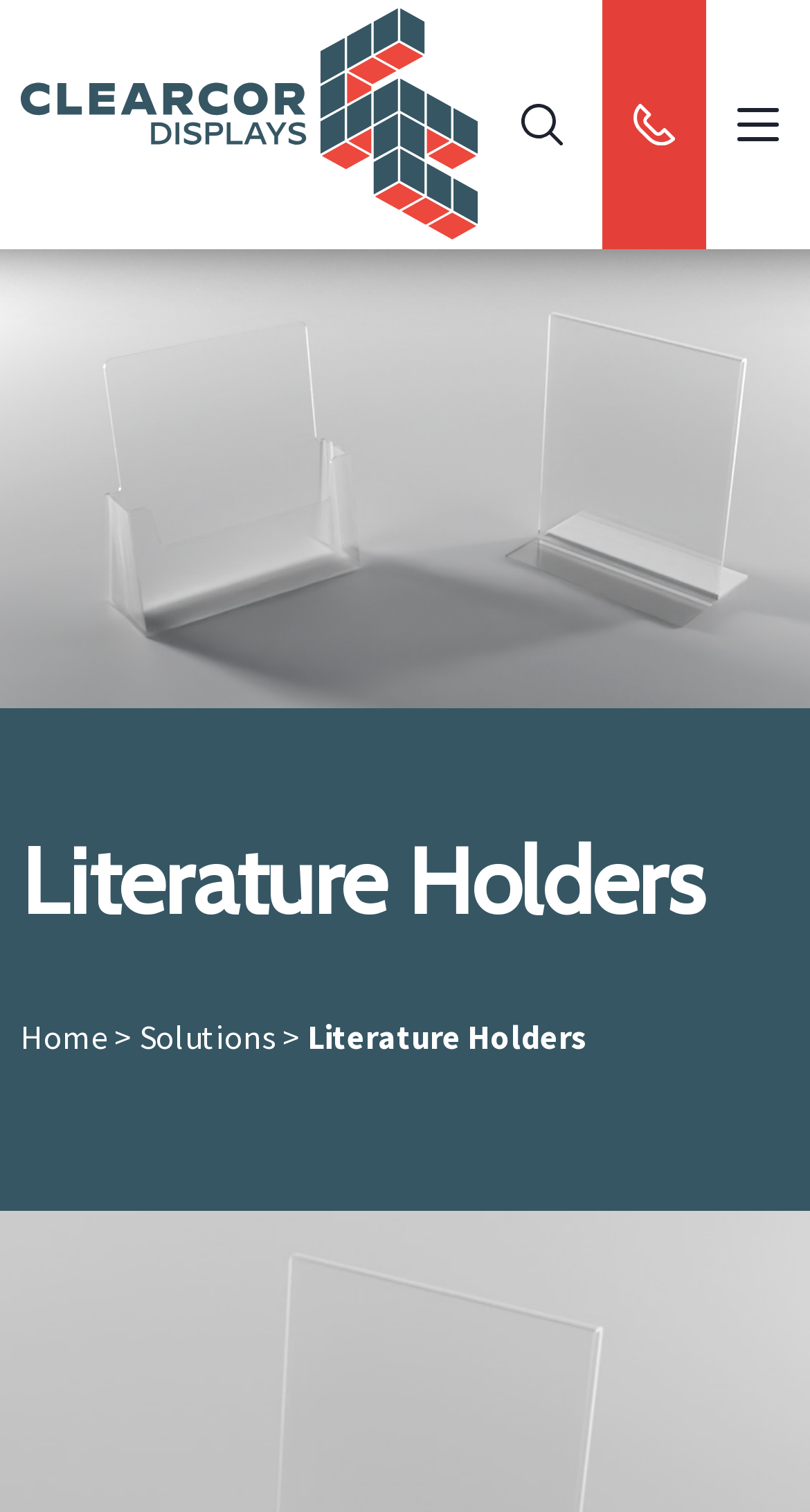Look at the image and write a detailed answer to the question: 
What is the company's phone number?

I found the phone number by looking at the top right corner of the webpage, where there is a phone icon with the text '800-948-0044' next to it.